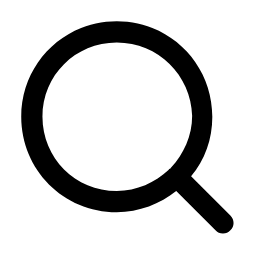Capture every detail in the image and describe it fully.

This image features a classic magnifying glass icon, symbolizing search functionality. The design showcases a circular lens with a handle, all rendered in a solid black color against a white background. This iconic representation is commonly associated with search operations, suggesting users can click or tap to initiate a search. Positioned within a user interface, this element likely invites interactions such as entering search queries or exploring content further. The simplicity and clarity of the design make it an effective tool for enhancing navigation and information retrieval.